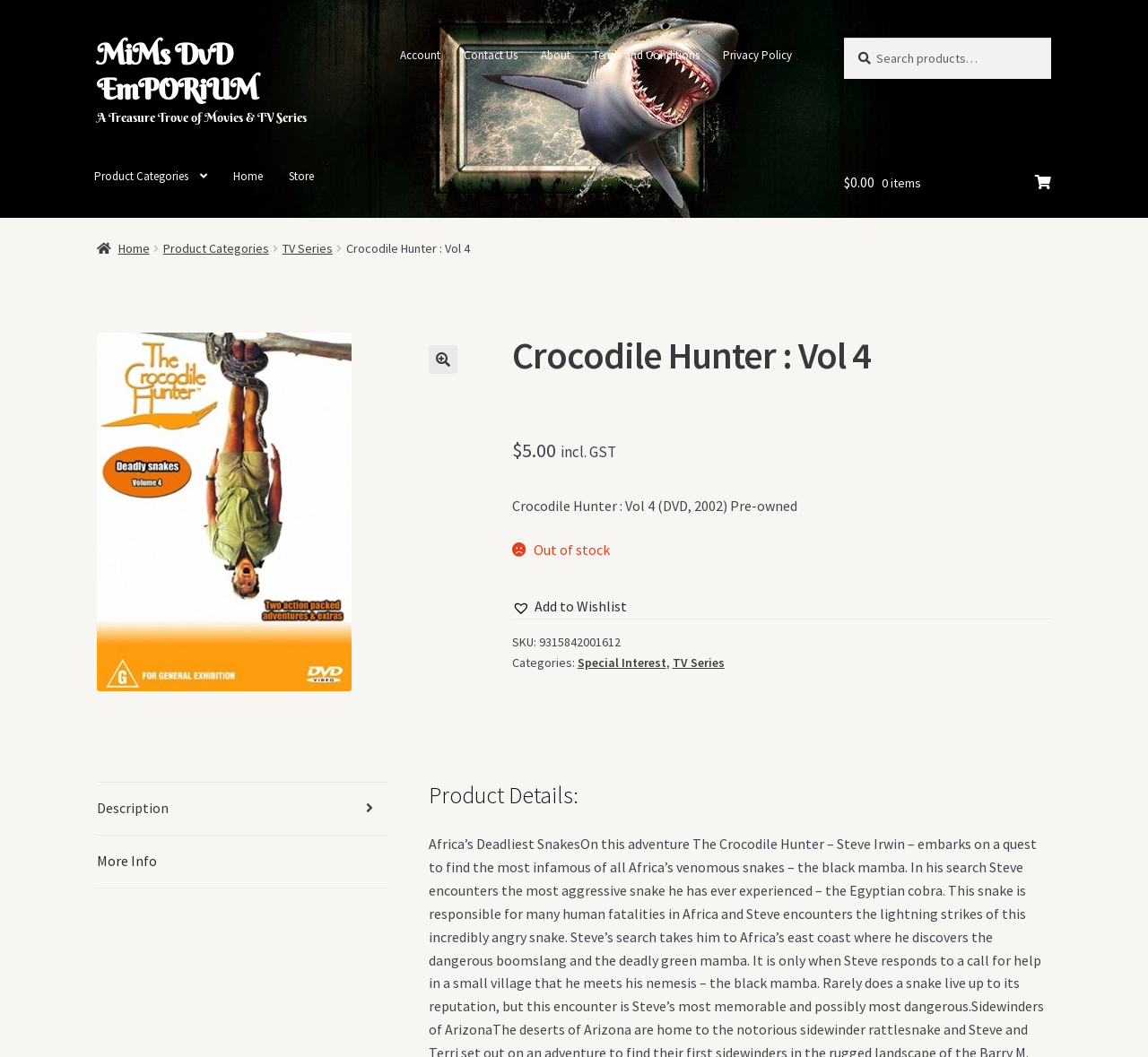Could you locate the bounding box coordinates for the section that should be clicked to accomplish this task: "View product description".

[0.084, 0.74, 0.337, 0.79]